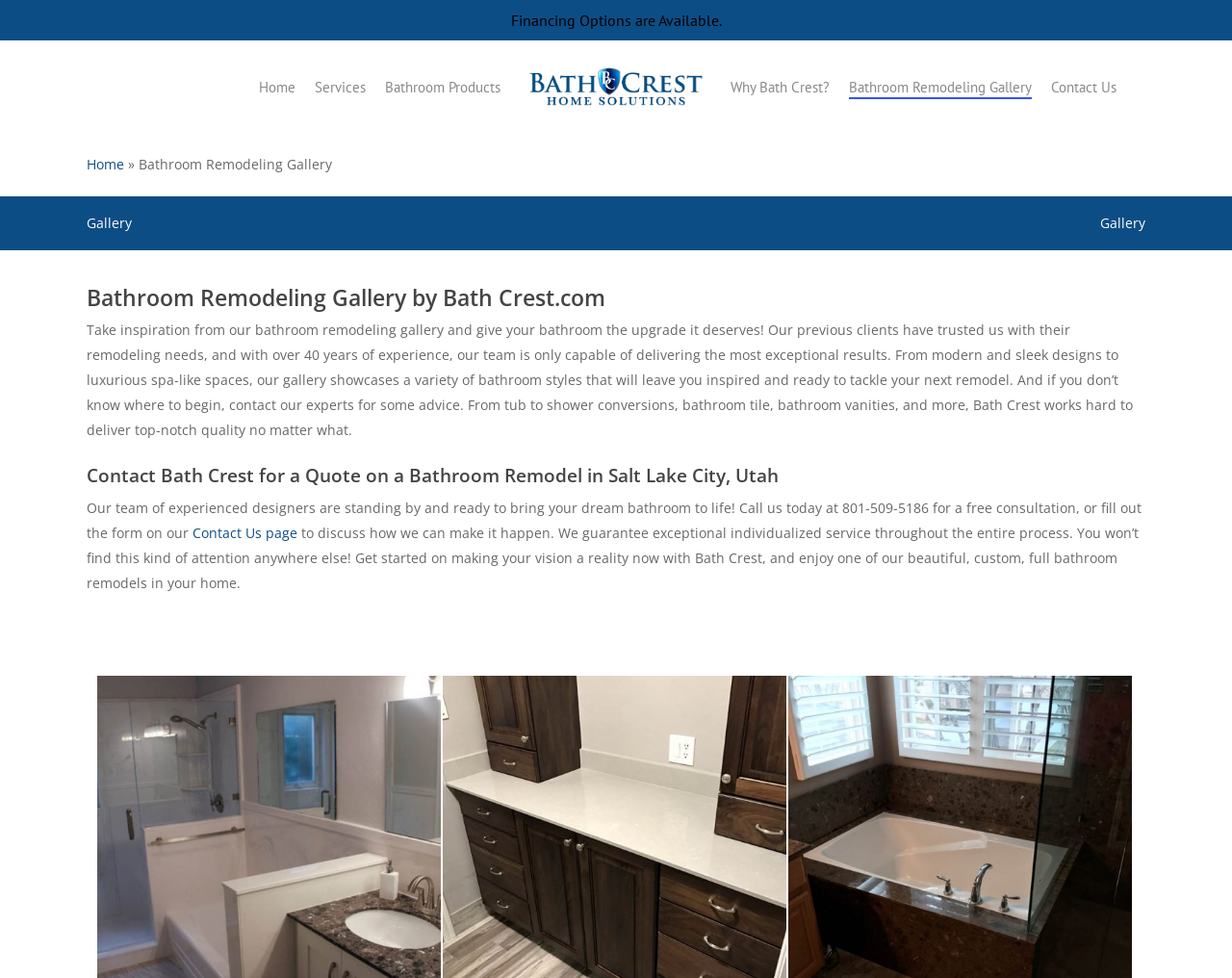What is the purpose of the bathroom remodeling gallery?
Refer to the image and answer the question using a single word or phrase.

To inspire and showcase bathroom styles